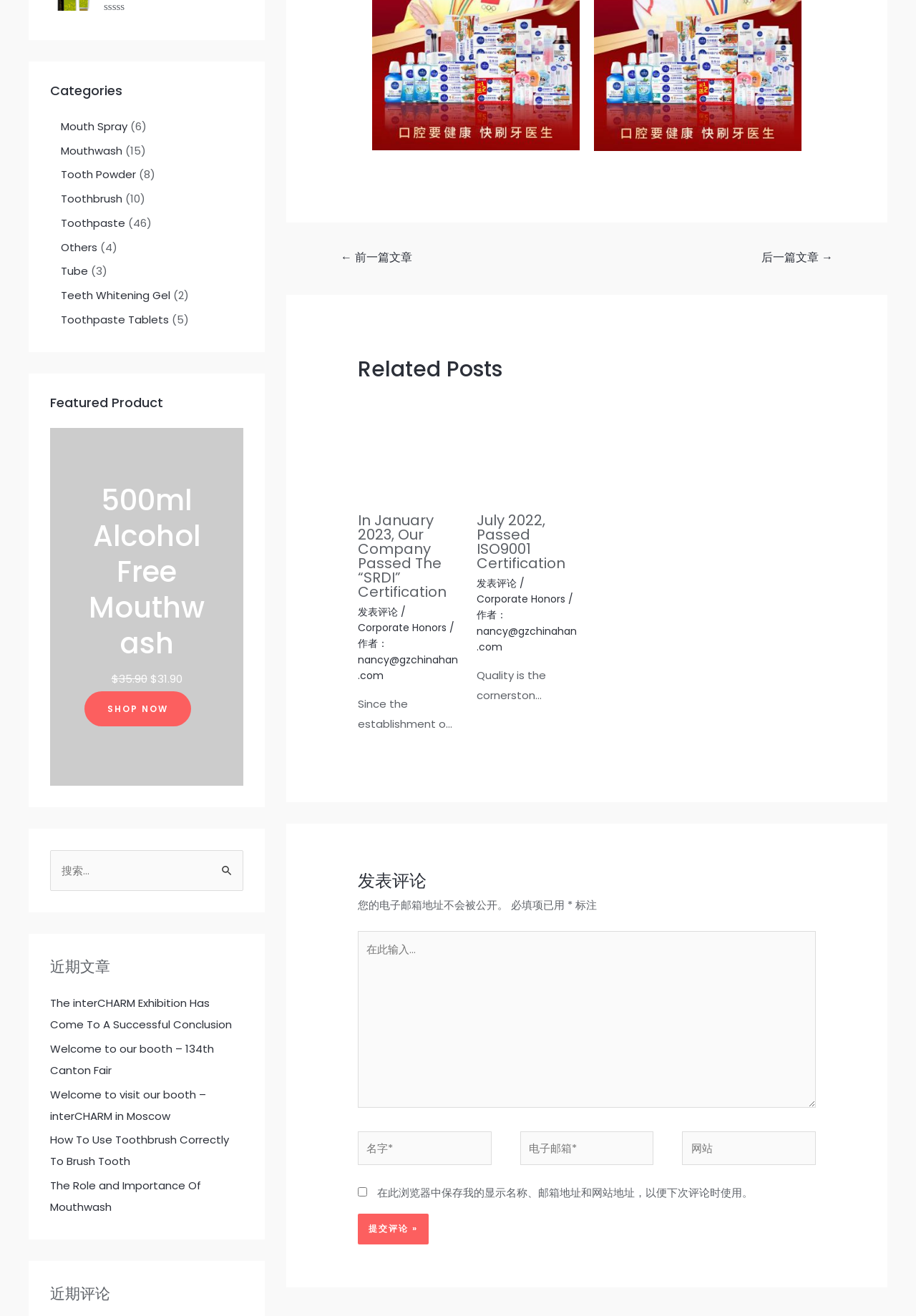What is the name of the featured product?
Please analyze the image and answer the question with as much detail as possible.

The featured product is displayed with an image and a heading, and the name of the product is '500ml Alcohol Free Mouthwash'.